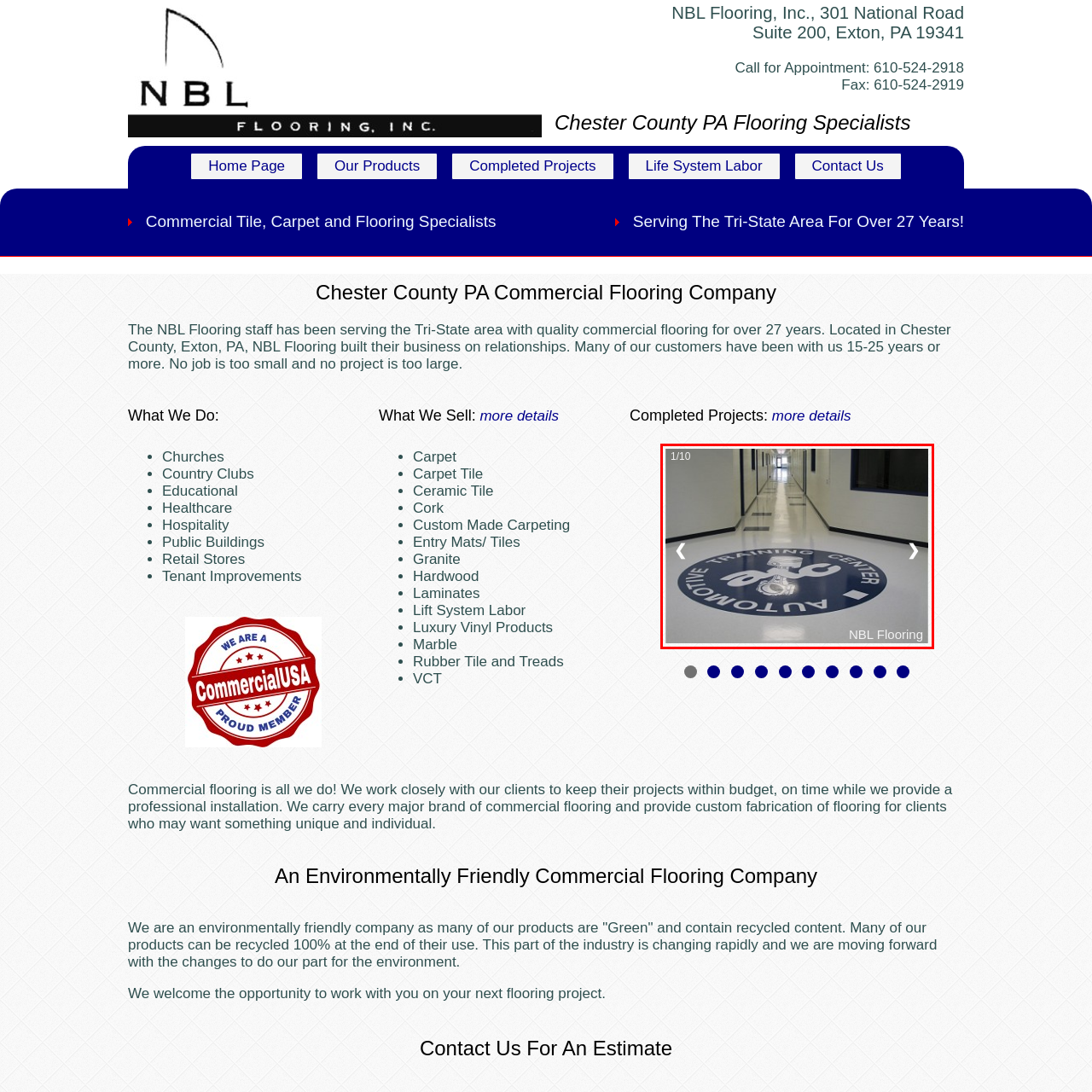Identify the subject within the red bounding box and respond to the following question in a single word or phrase:
Who is the specialist in flooring solutions for commercial spaces?

NBL Flooring